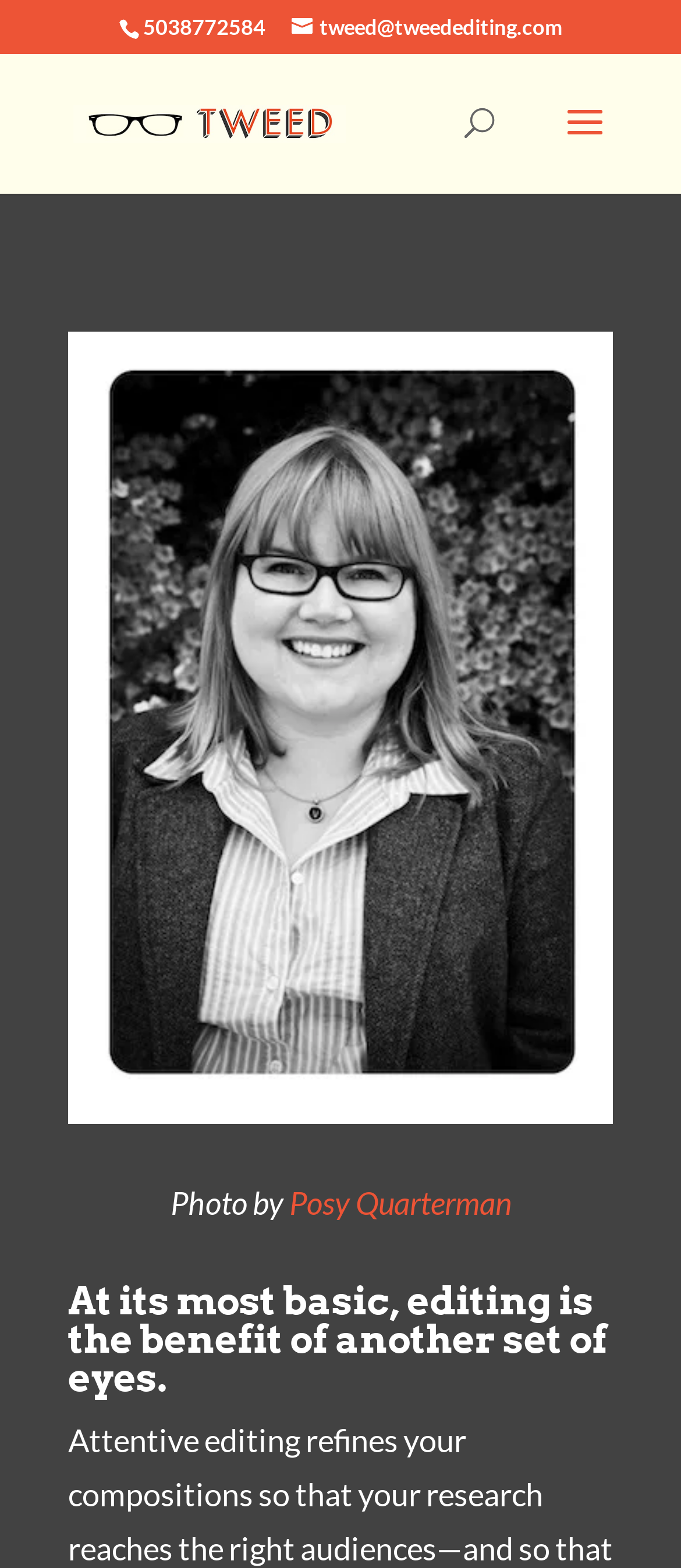Provide a comprehensive description of the webpage.

This webpage is about Katie Van Heest, PhD, and her academic editing services. At the top, there is a phone number "5038772584" and an email address "tweed@tweedediting.com" displayed prominently. Below these contact details, there is a search bar with a placeholder text "Search for:".

On the left side of the page, there is a large image that takes up most of the vertical space, with a photo credit "Photo by Posy Quarterman" at the bottom. The image is positioned above a heading that reads "At its most basic, editing is the benefit of another set of eyes." This heading is located near the bottom of the page.

In the middle of the page, there is a brief introduction to Katie Van Heest, PhD, which is not explicitly stated in the accessibility tree but can be inferred from the meta description. The introduction likely highlights her ambition to advance scholarship through polished, presentable, and professional academic writing.